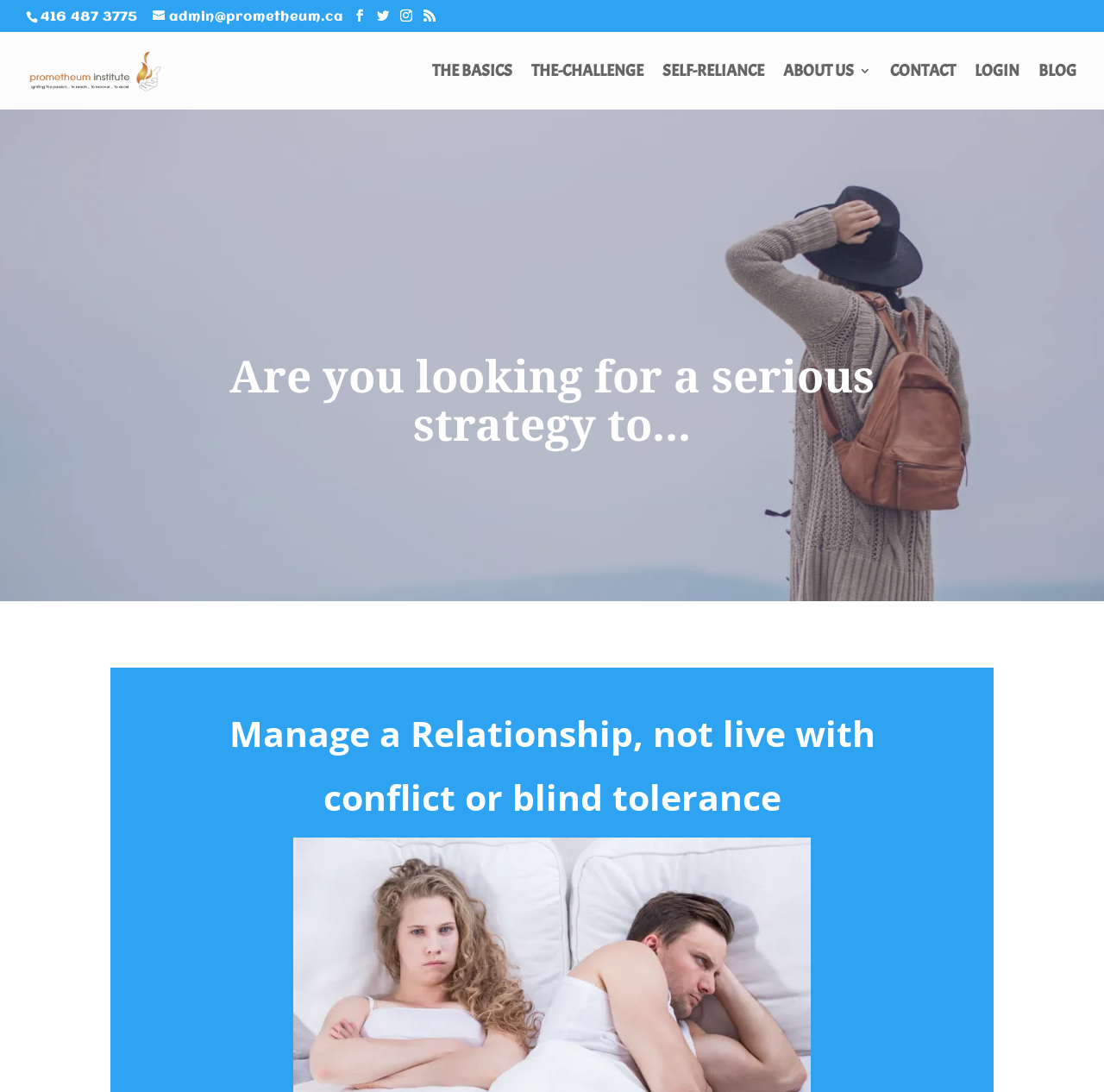Please identify the coordinates of the bounding box that should be clicked to fulfill this instruction: "login to the system".

[0.883, 0.059, 0.923, 0.1]